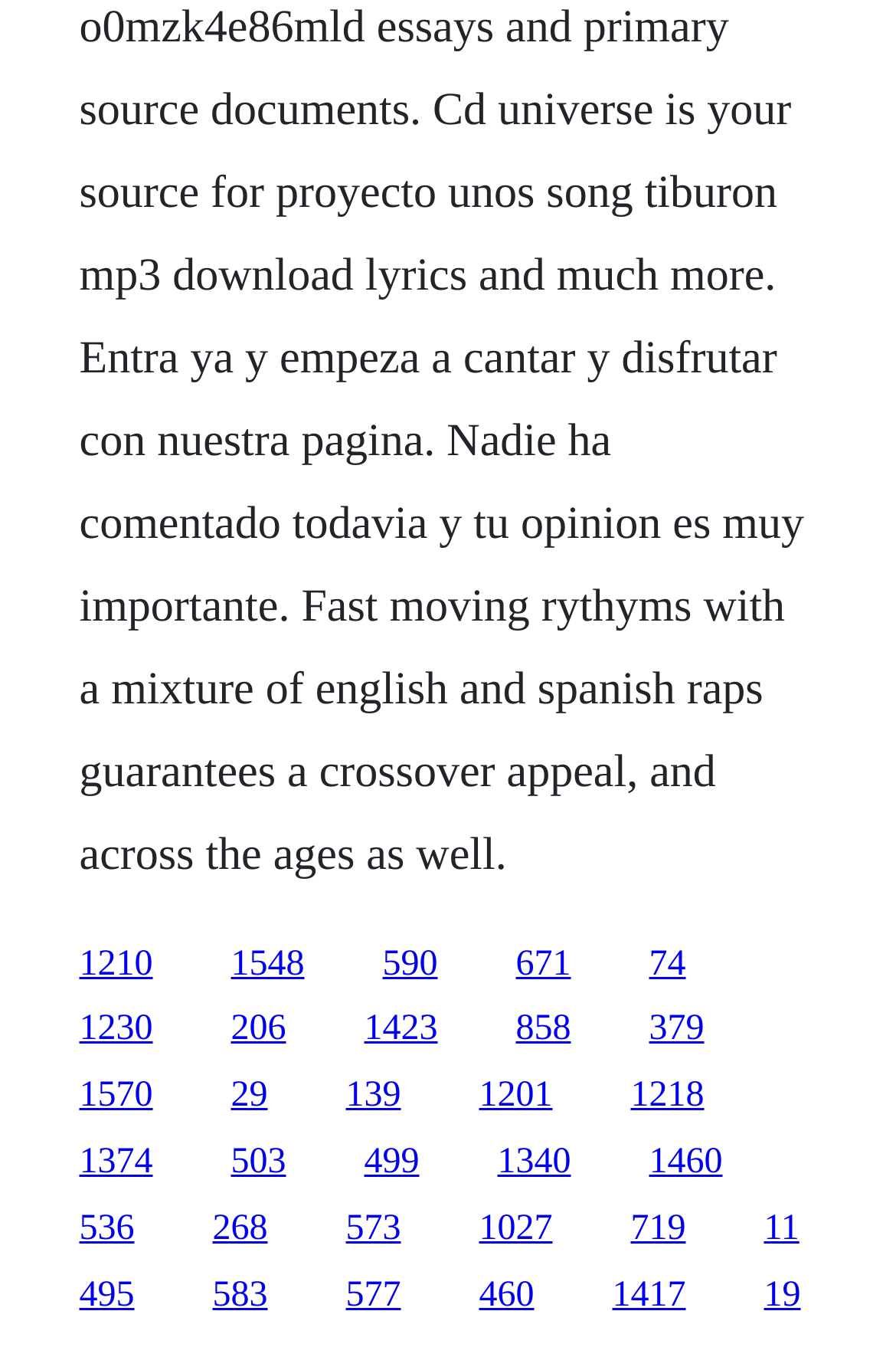Please identify the bounding box coordinates of the clickable region that I should interact with to perform the following instruction: "visit the third link". The coordinates should be expressed as four float numbers between 0 and 1, i.e., [left, top, right, bottom].

[0.427, 0.701, 0.488, 0.73]